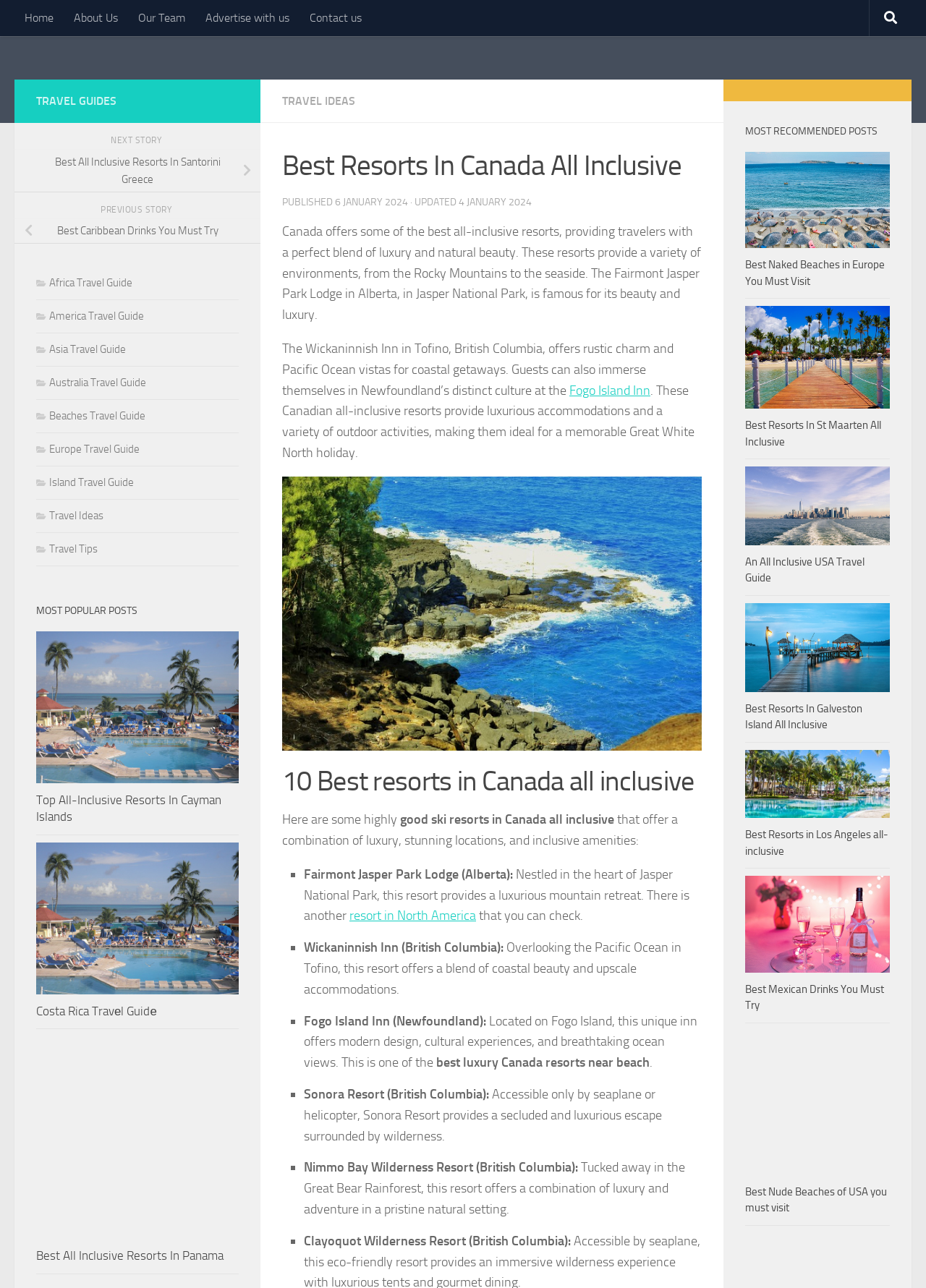Respond with a single word or phrase to the following question: What type of travel guides are provided on the webpage?

Travel Guides